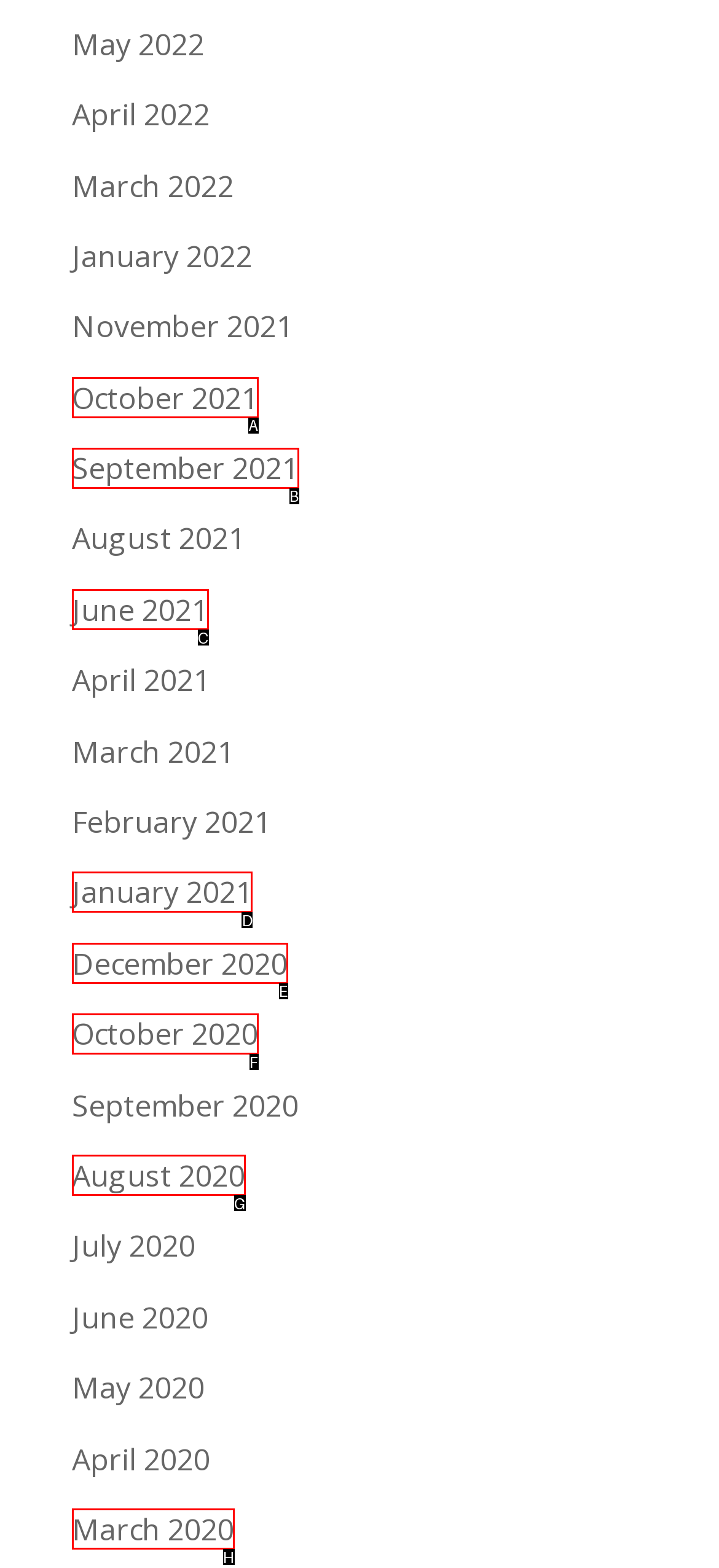Tell me the letter of the correct UI element to click for this instruction: view January 2020. Answer with the letter only.

D